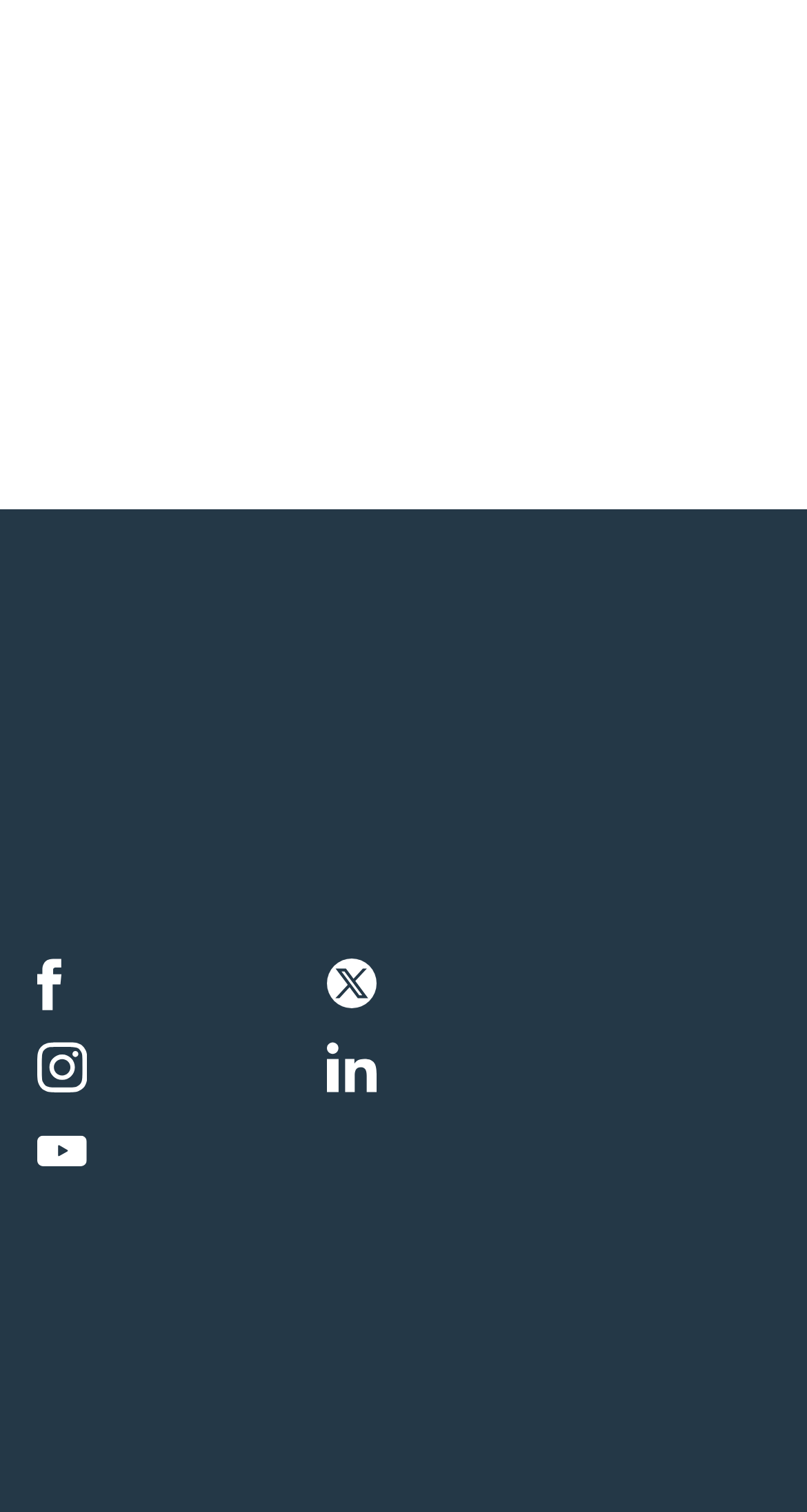Find the bounding box coordinates for the UI element whose description is: "Site info". The coordinates should be four float numbers between 0 and 1, in the format [left, top, right, bottom].

[0.405, 0.905, 0.653, 0.949]